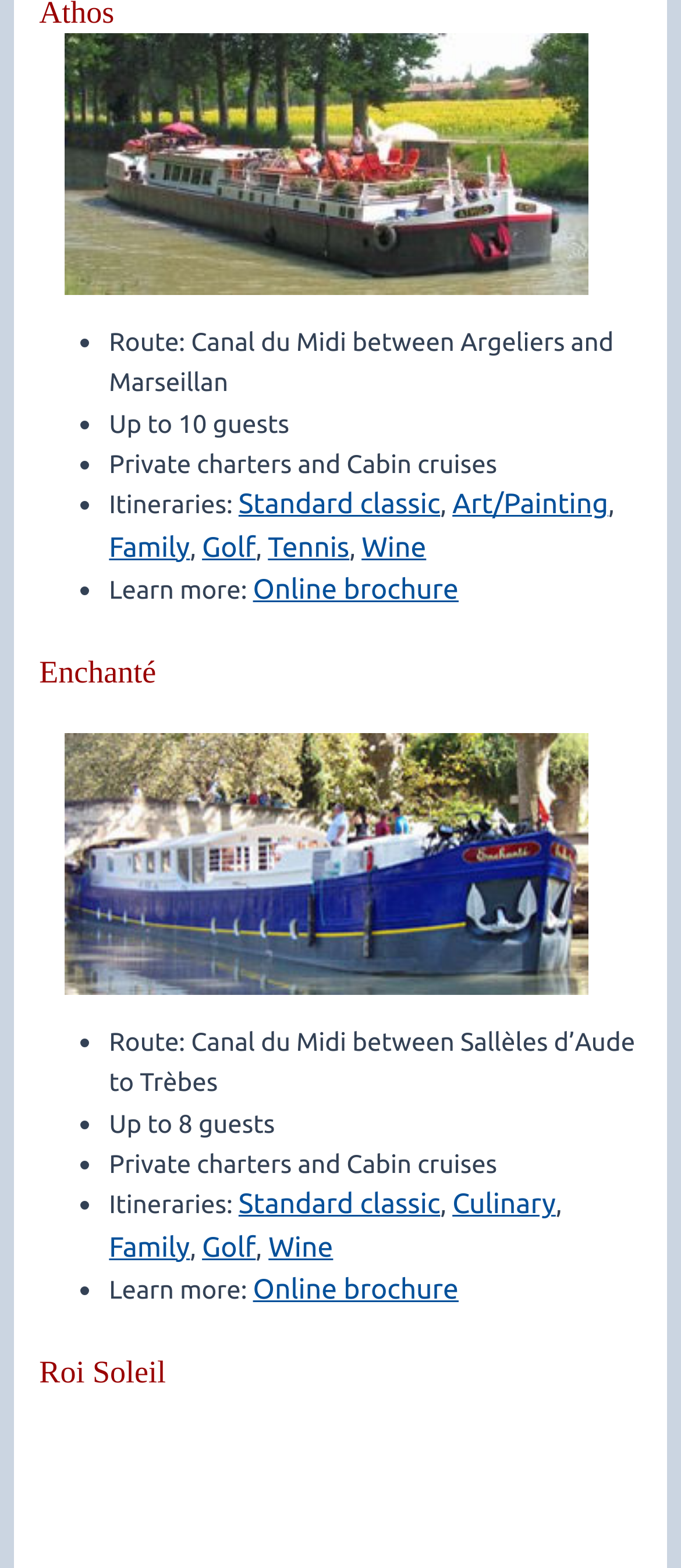Locate the bounding box coordinates of the area that needs to be clicked to fulfill the following instruction: "Click the link to learn more about the Roi Soleil". The coordinates should be in the format of four float numbers between 0 and 1, namely [left, top, right, bottom].

[0.058, 0.863, 0.244, 0.886]